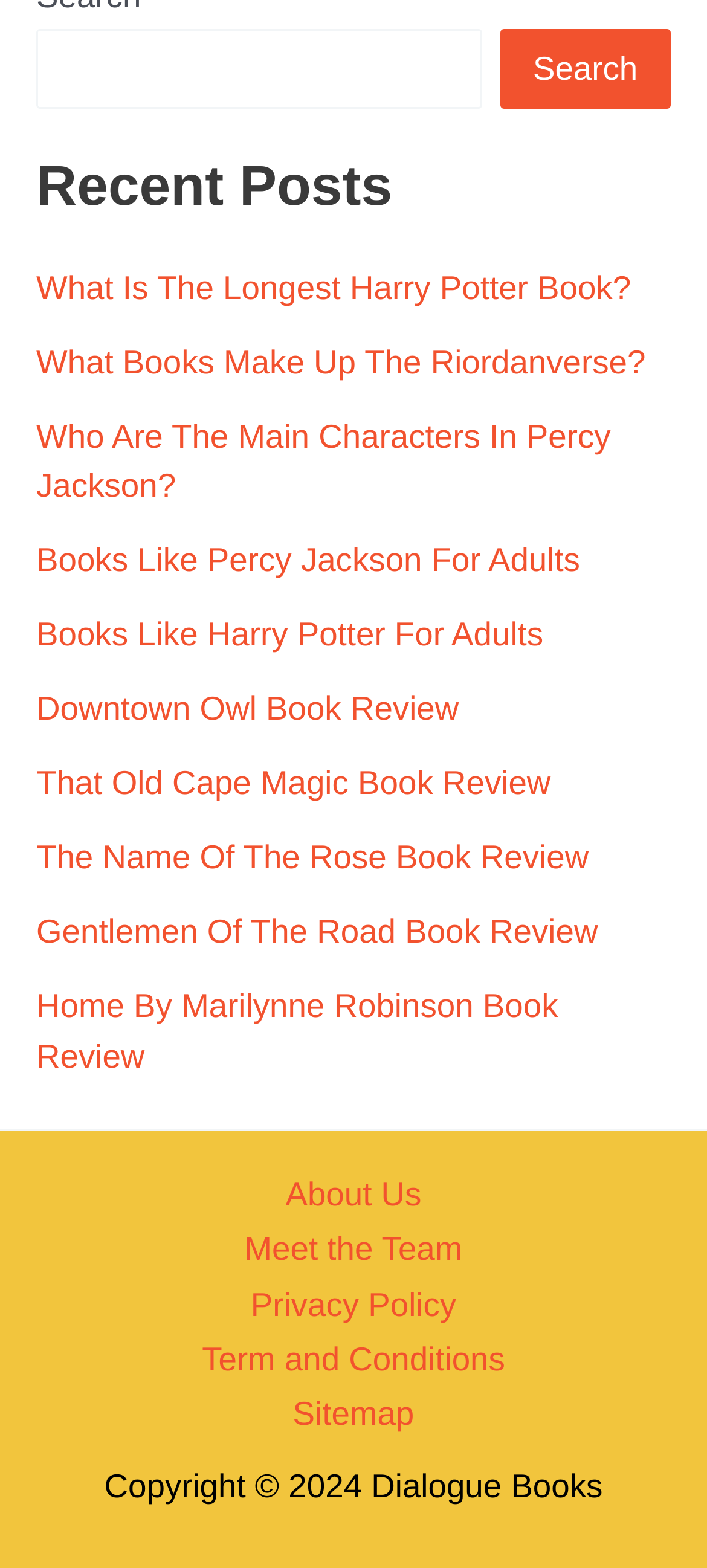What is the purpose of the searchbox?
Can you offer a detailed and complete answer to this question?

The searchbox is located at the top of the webpage with a 'Search' button next to it, indicating that it is used to search for specific content within the website.